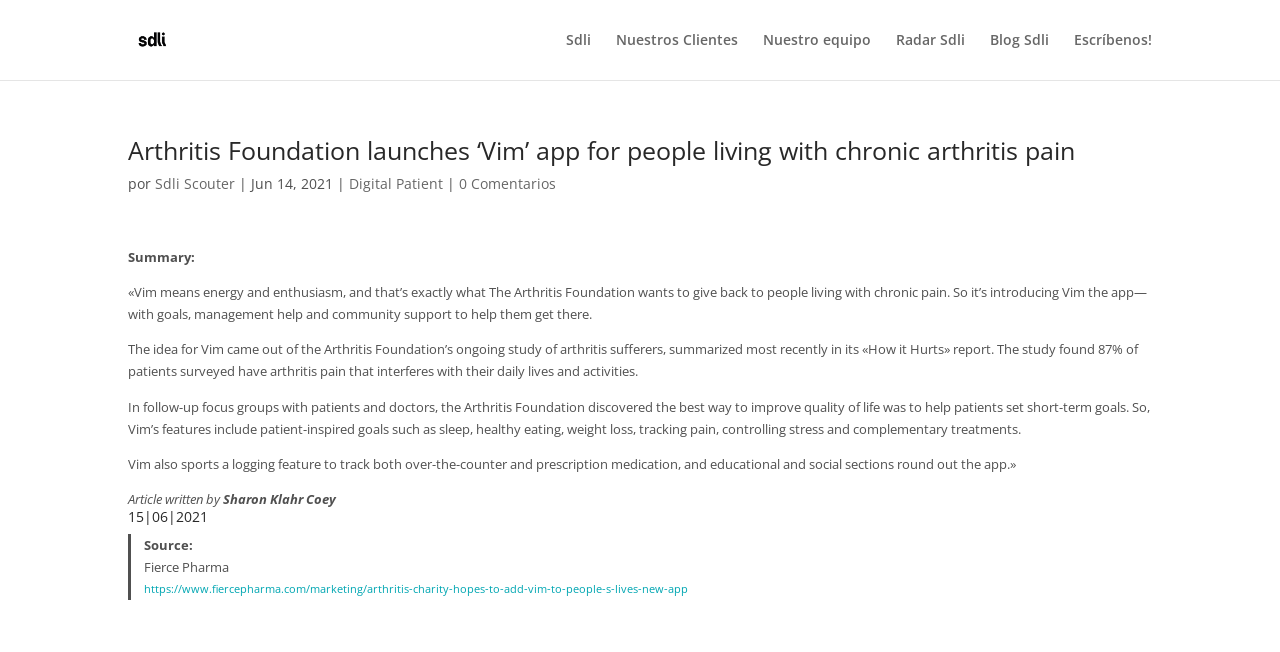What is the source of the article about the Vim app?
Please provide a comprehensive answer based on the details in the screenshot.

The answer can be found in the blockquote 'Source: Fierce Pharma' which provides the source of the article about the Vim app.